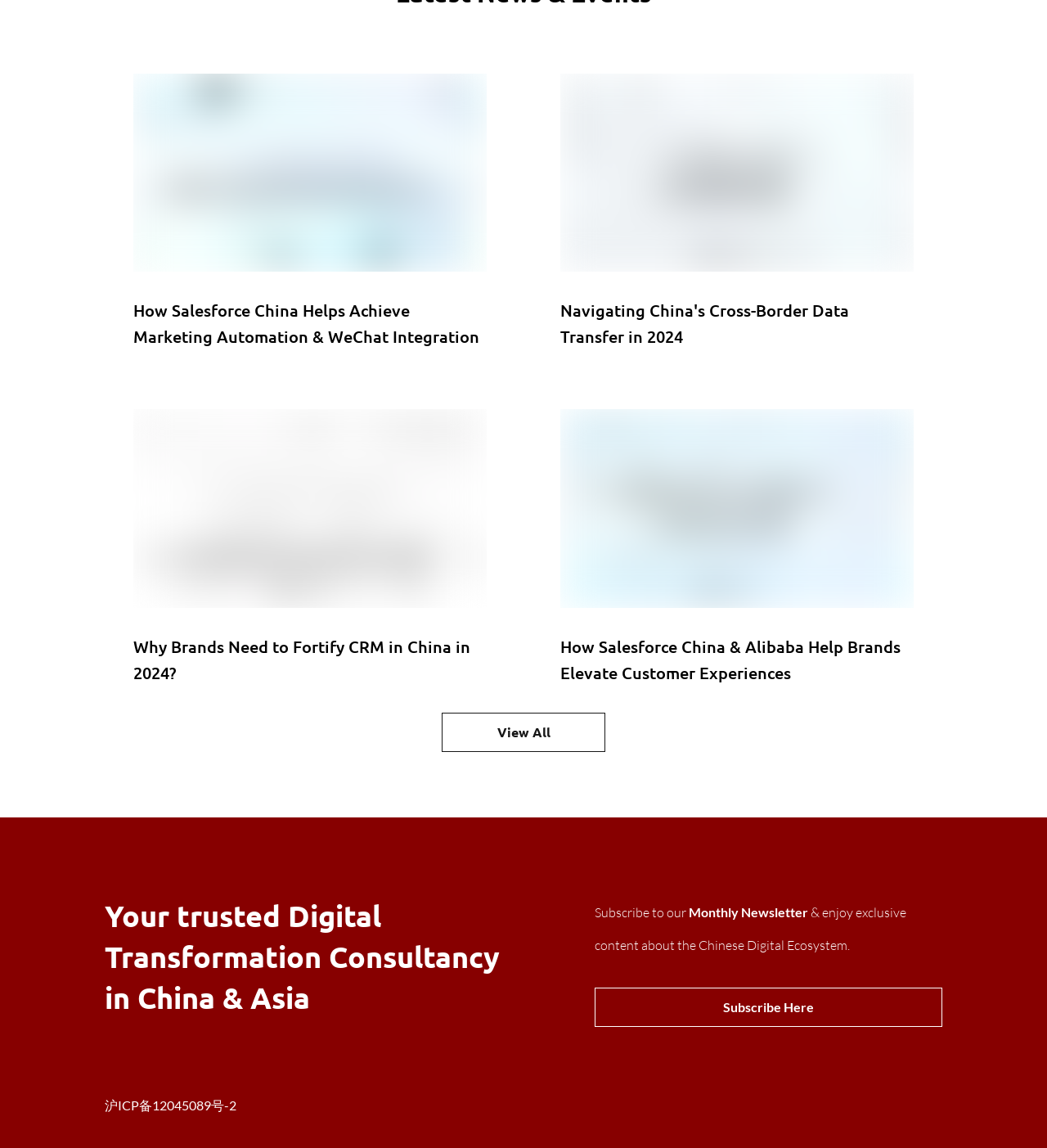What is the topic of the first article?
Based on the image, provide your answer in one word or phrase.

Salesforce Marketing Automation